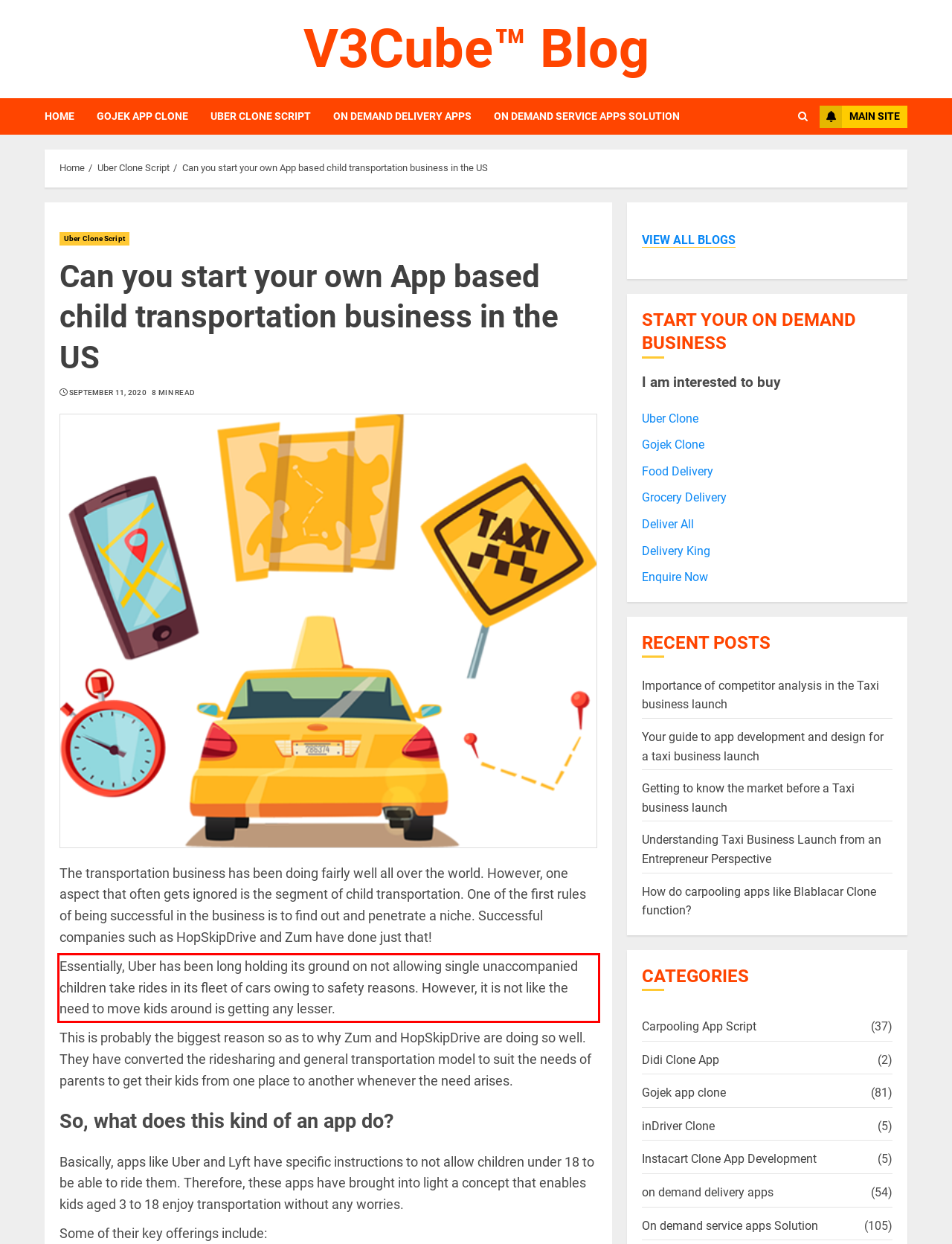In the screenshot of the webpage, find the red bounding box and perform OCR to obtain the text content restricted within this red bounding box.

Essentially, Uber has been long holding its ground on not allowing single unaccompanied children take rides in its fleet of cars owing to safety reasons. However, it is not like the need to move kids around is getting any lesser.